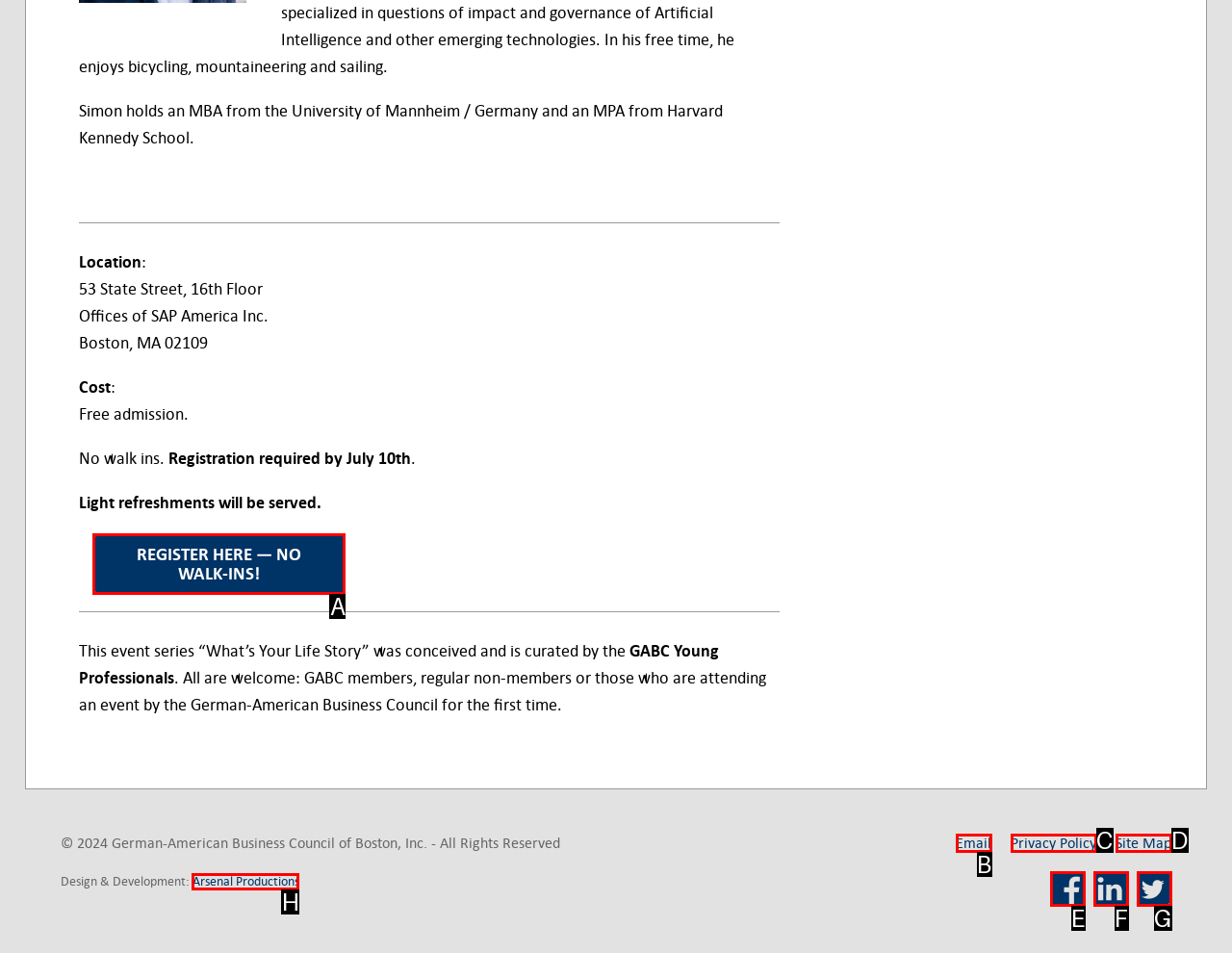Choose the option that aligns with the description: Arsenal Productions
Respond with the letter of the chosen option directly.

H